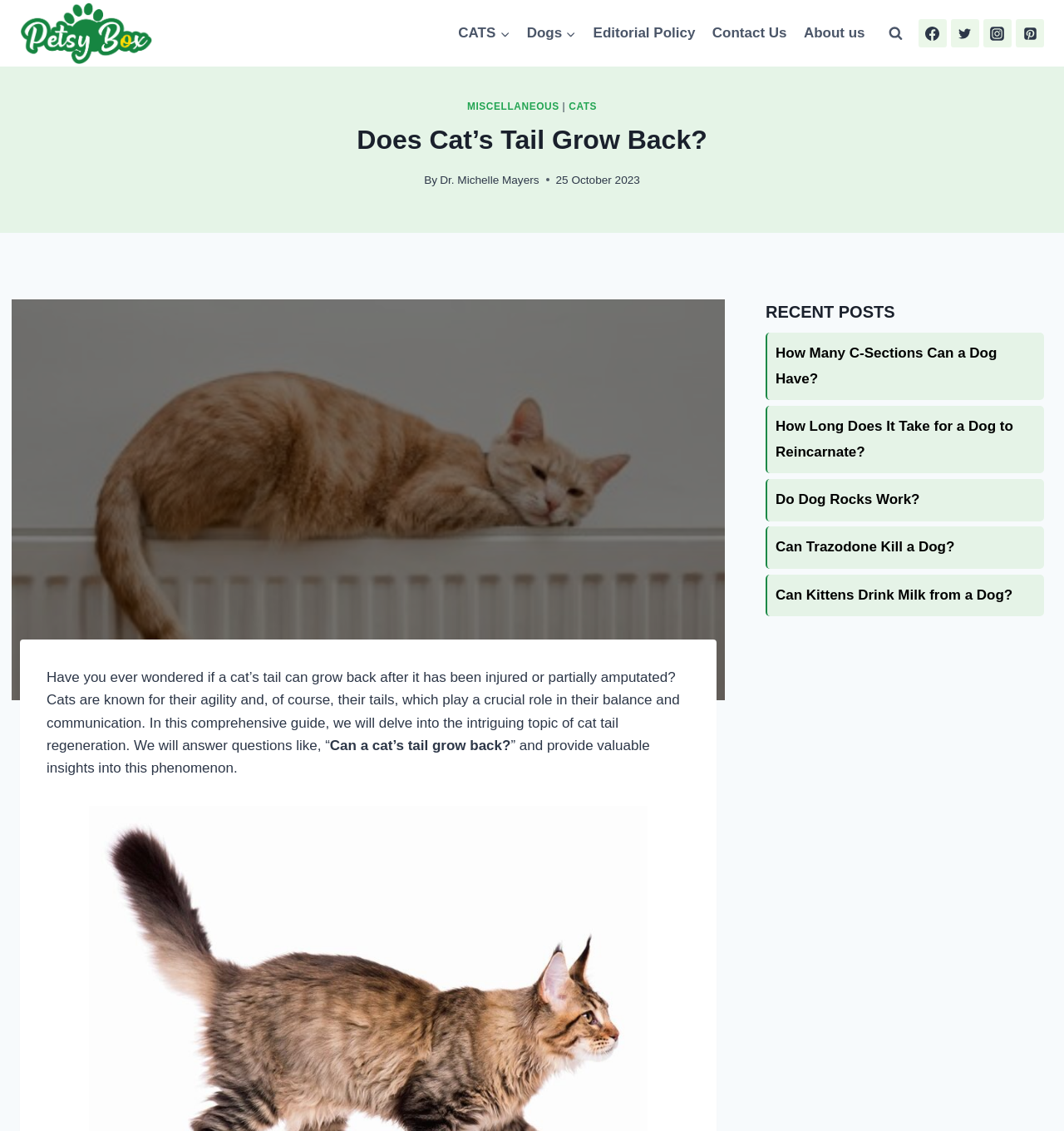Find the bounding box coordinates of the element to click in order to complete this instruction: "Click on the 'CATS' link in the navigation menu". The bounding box coordinates must be four float numbers between 0 and 1, denoted as [left, top, right, bottom].

[0.423, 0.012, 0.487, 0.047]